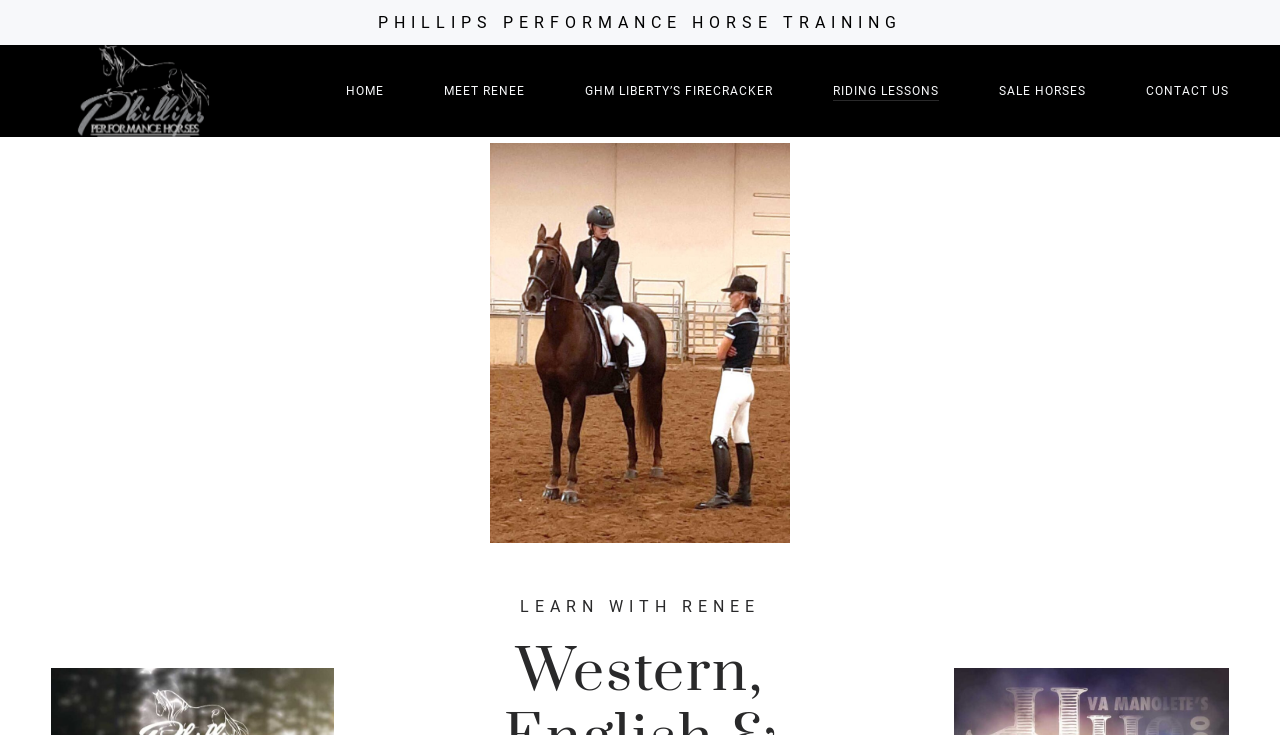Please provide a one-word or phrase answer to the question: 
What is the name of the horse training center?

Phillips Performance Horse Training